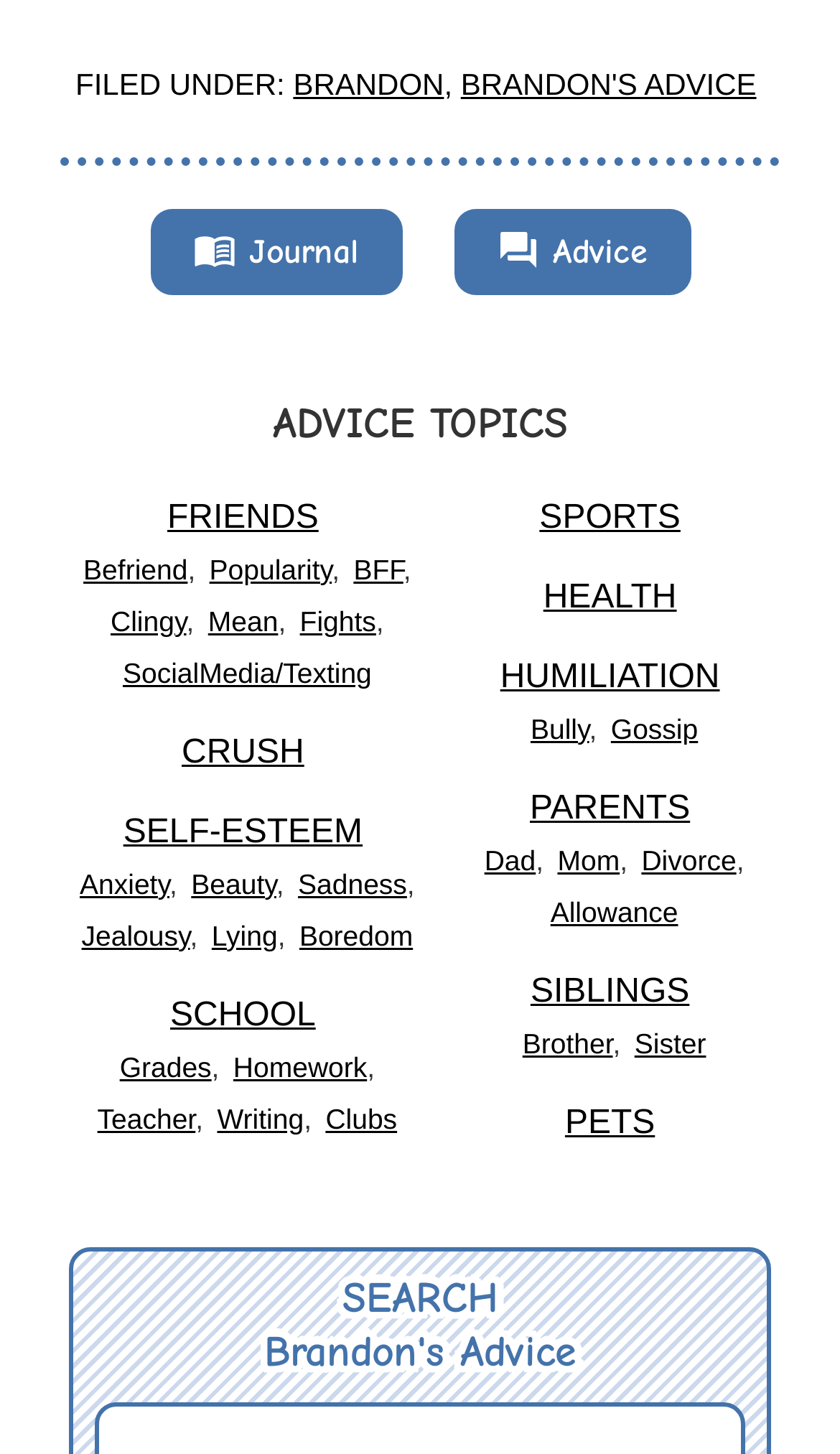What is the purpose of the 'SEARCH' section?
Please use the image to provide an in-depth answer to the question.

The 'SEARCH' section is located at the bottom of the webpage, and its presence implies that users can search for specific advice topics or keywords, making it easier to find relevant information.